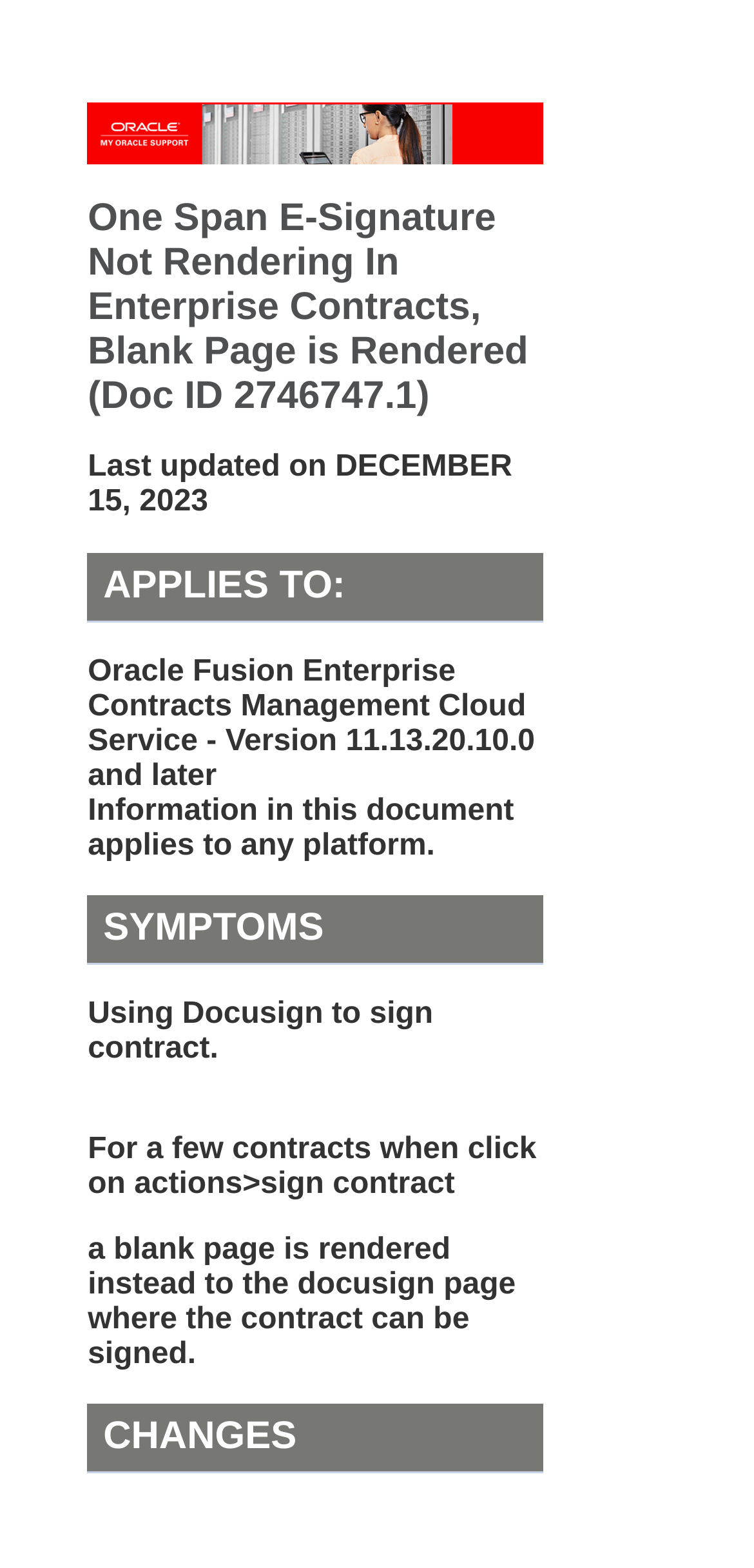Give a detailed account of the webpage, highlighting key information.

The webpage appears to be a technical support document from Oracle, specifically addressing an issue with One Span E-Signature not rendering in Enterprise Contracts, resulting in a blank page. 

At the top of the page, there is a banner with the title "My Oracle Support Banner" accompanied by an image. Below the banner, the title of the document "One Span E-Signature Not Rendering In Enterprise Contracts, Blank Page is Rendered (Doc ID 2746747.1)" is prominently displayed. 

To the right of the title, the last updated date "DECEMBER 15, 2023" is shown. The main content of the document is divided into sections, including "APPLIES TO:", "SYMPTOMS", and "CHANGES". 

Under "APPLIES TO:", the document specifies that it applies to Oracle Fusion Enterprise Contracts Management Cloud Service, Version 11.13.20.10.0 and later. Additionally, it notes that the information in the document applies to any platform. 

The "SYMPTOMS" section describes the issue, stating that when using Docusign to sign a contract, a blank page is rendered instead of the Docusign page where the contract can be signed. 

There are no other images on the page apart from the banner image. The overall content is presented in a structured format with clear headings and concise text.